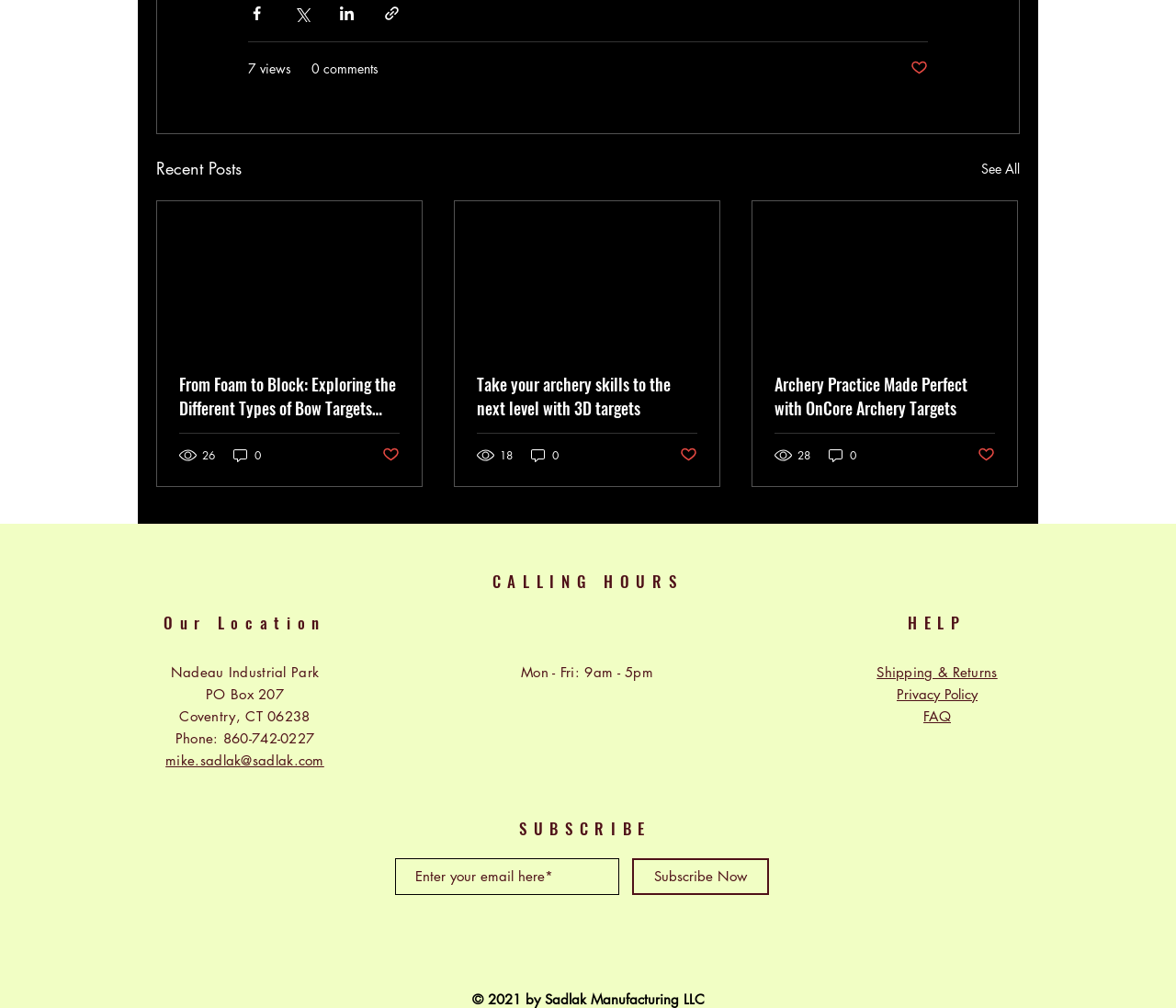Give a concise answer of one word or phrase to the question: 
What is the email address listed in the 'HELP' section?

mike.sadlak@sadlak.com